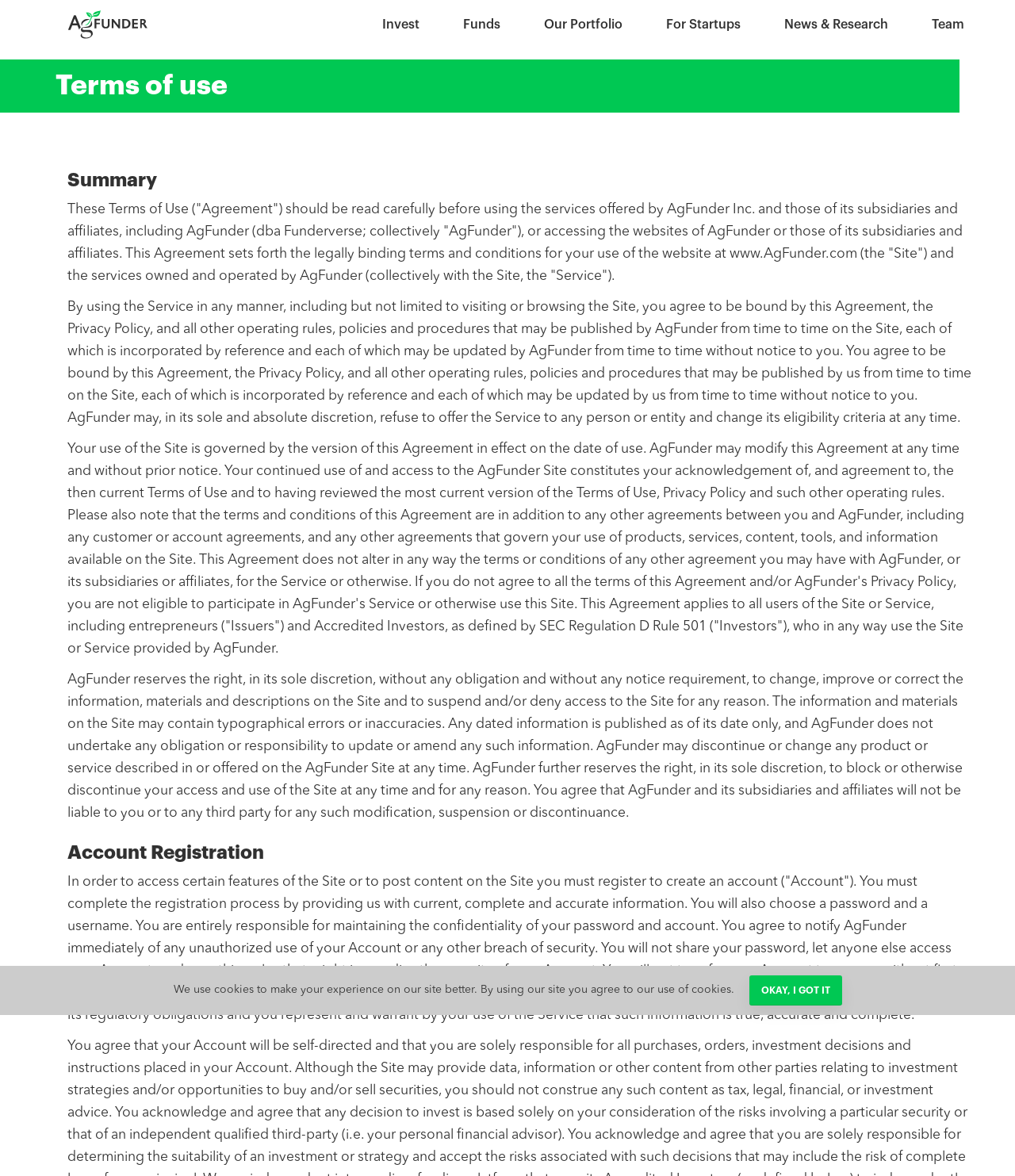Identify the bounding box coordinates for the region of the element that should be clicked to carry out the instruction: "Click the 'Funds' link". The bounding box coordinates should be four float numbers between 0 and 1, i.e., [left, top, right, bottom].

[0.448, 0.006, 0.501, 0.04]